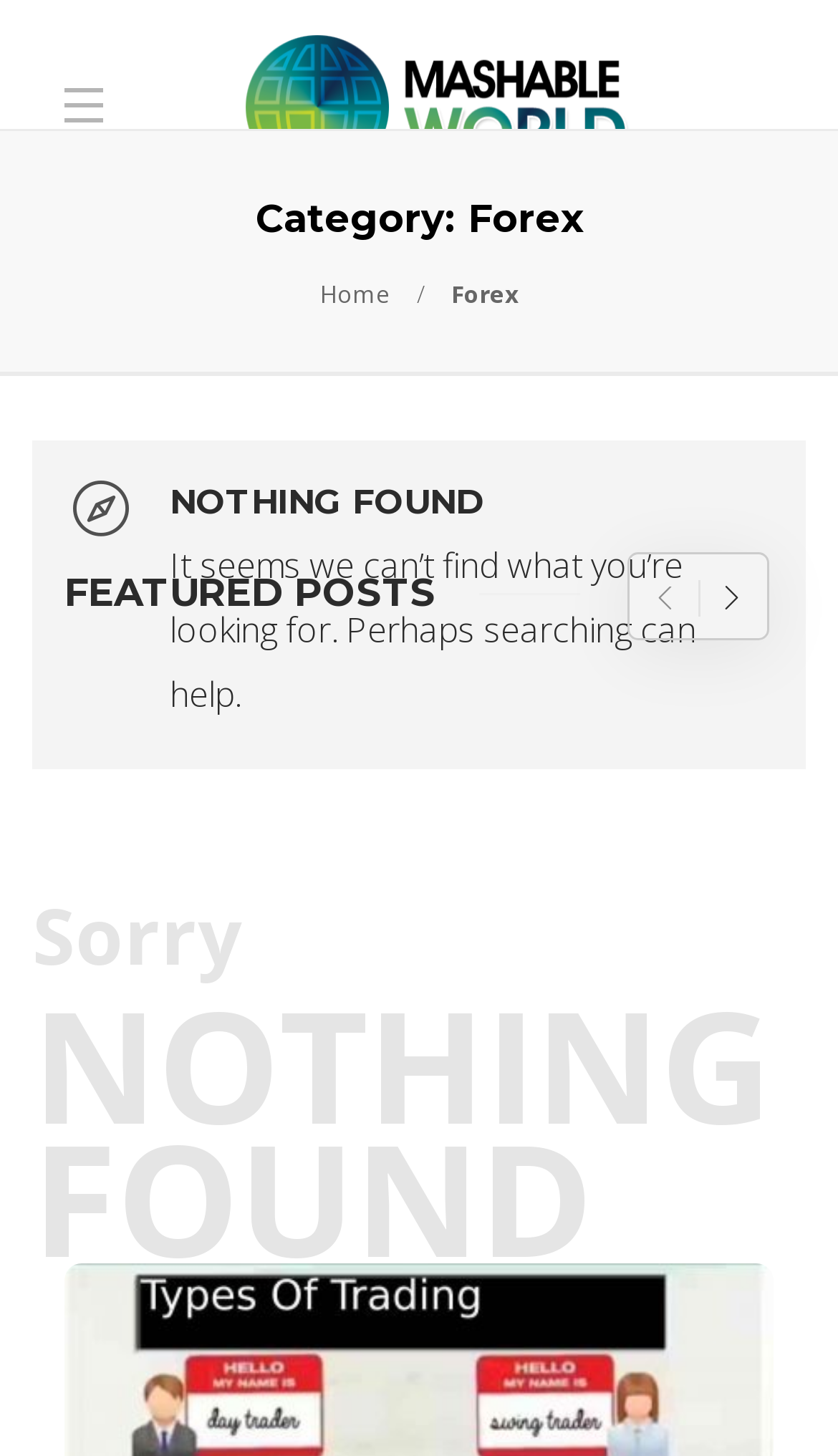Generate a thorough caption detailing the webpage content.

The webpage is titled "Forex Archives - Mashable World" and appears to be a search results page. At the top, there is a logo and a link to "Mashable World" positioned on the left side of the page. Below the logo, there is a category heading "Category: Forex" followed by a link to "Home" and a generic element displaying the text "Forex" with a number "13483" next to it.

The main content area is divided into two sections. The first section, located in the middle of the page, displays a heading "NOTHING FOUND" in a prominent font, indicating that the search query did not return any results. Below this heading, there is a paragraph of text suggesting that the user try searching to find what they are looking for.

The second section, located below the first section, contains a heading "FEATURED POSTS" and is positioned on the left side of the page. To the right of this heading, there are two buttons, one disabled and one enabled, which appear to be pagination controls.

At the bottom left of the page, there is a standalone text element displaying the word "Sorry".